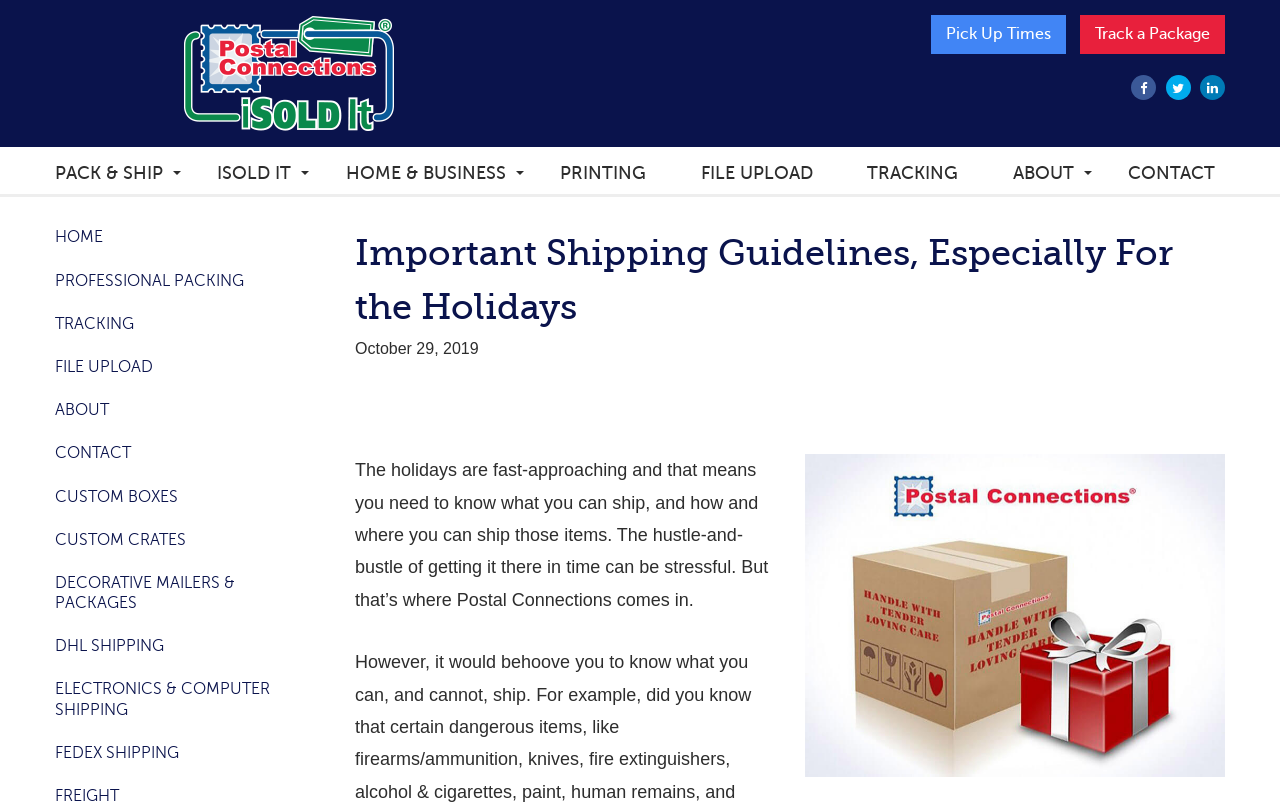What is the purpose of the webpage? Analyze the screenshot and reply with just one word or a short phrase.

To provide holiday shipping guidelines